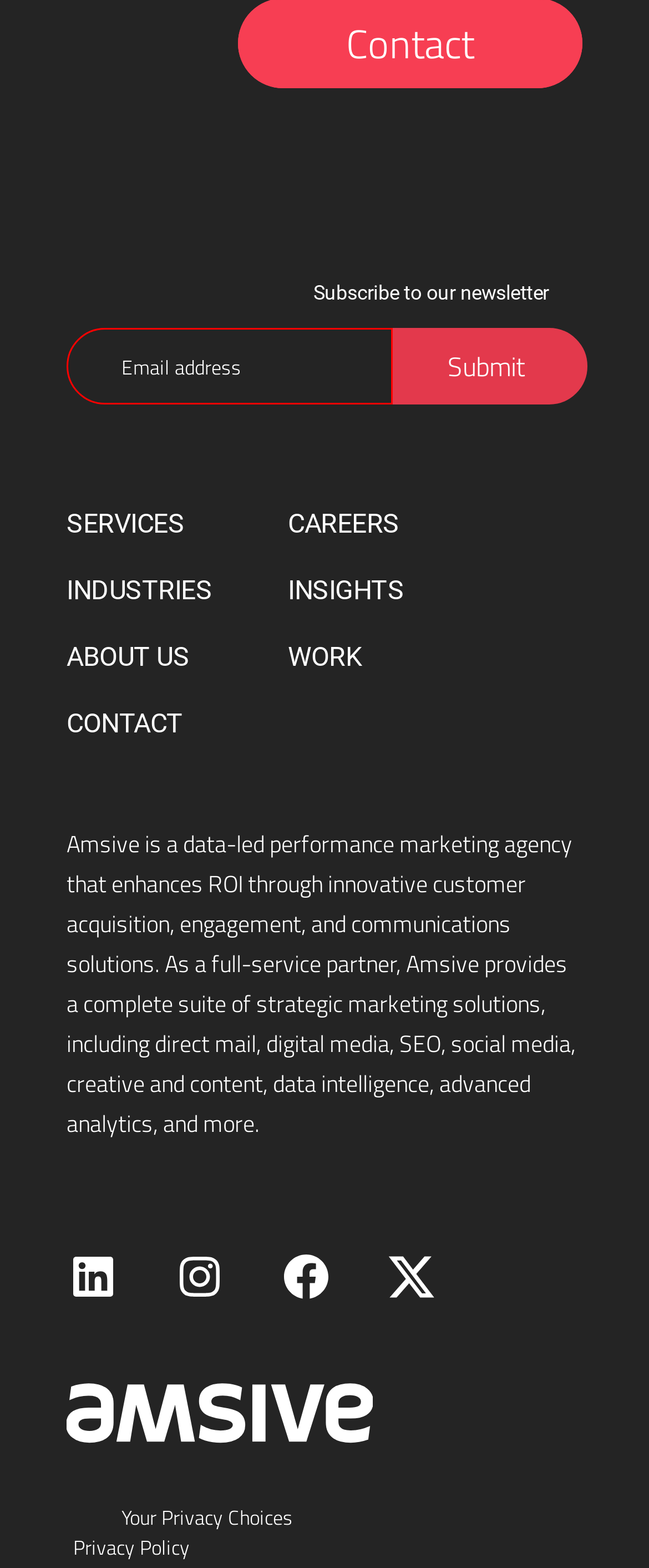Identify the bounding box coordinates of the clickable section necessary to follow the following instruction: "Click on Submit". The coordinates should be presented as four float numbers from 0 to 1, i.e., [left, top, right, bottom].

[0.605, 0.209, 0.905, 0.258]